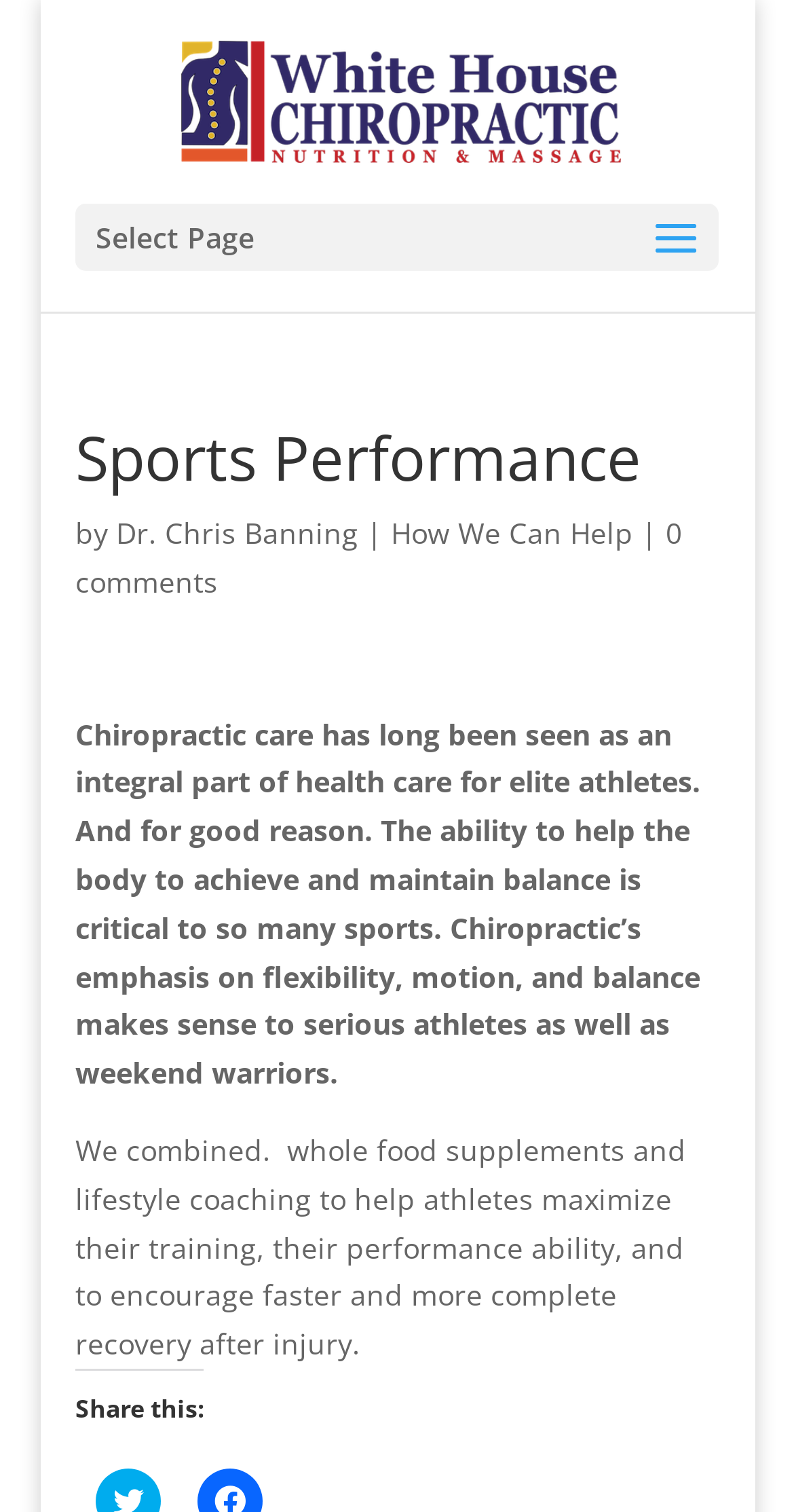Describe all significant elements and features of the webpage.

The webpage is about Sports Performance and Chiropractic care, specifically highlighting its importance for elite athletes. At the top, there is a logo and a link to "White House Chiropractic Nutrition & Wellness Center" positioned horizontally, taking up most of the width. Below this, there is a dropdown menu with the option "Select Page" on the left side. 

To the right of the dropdown menu, there is a heading "Sports Performance" followed by the author's name "Dr. Chris Banning" and a link to "How We Can Help". There is also a link to "0 comments" below the author's name. 

The main content of the webpage is divided into two paragraphs. The first paragraph explains the importance of chiropractic care for athletes, emphasizing its role in achieving and maintaining balance, flexibility, motion, and balance. The second paragraph describes how the center combines whole food supplements and lifestyle coaching to help athletes maximize their training and performance, and recover faster from injuries.

At the bottom, there is a heading "Share this:" which suggests that the webpage allows users to share the content on social media or other platforms.